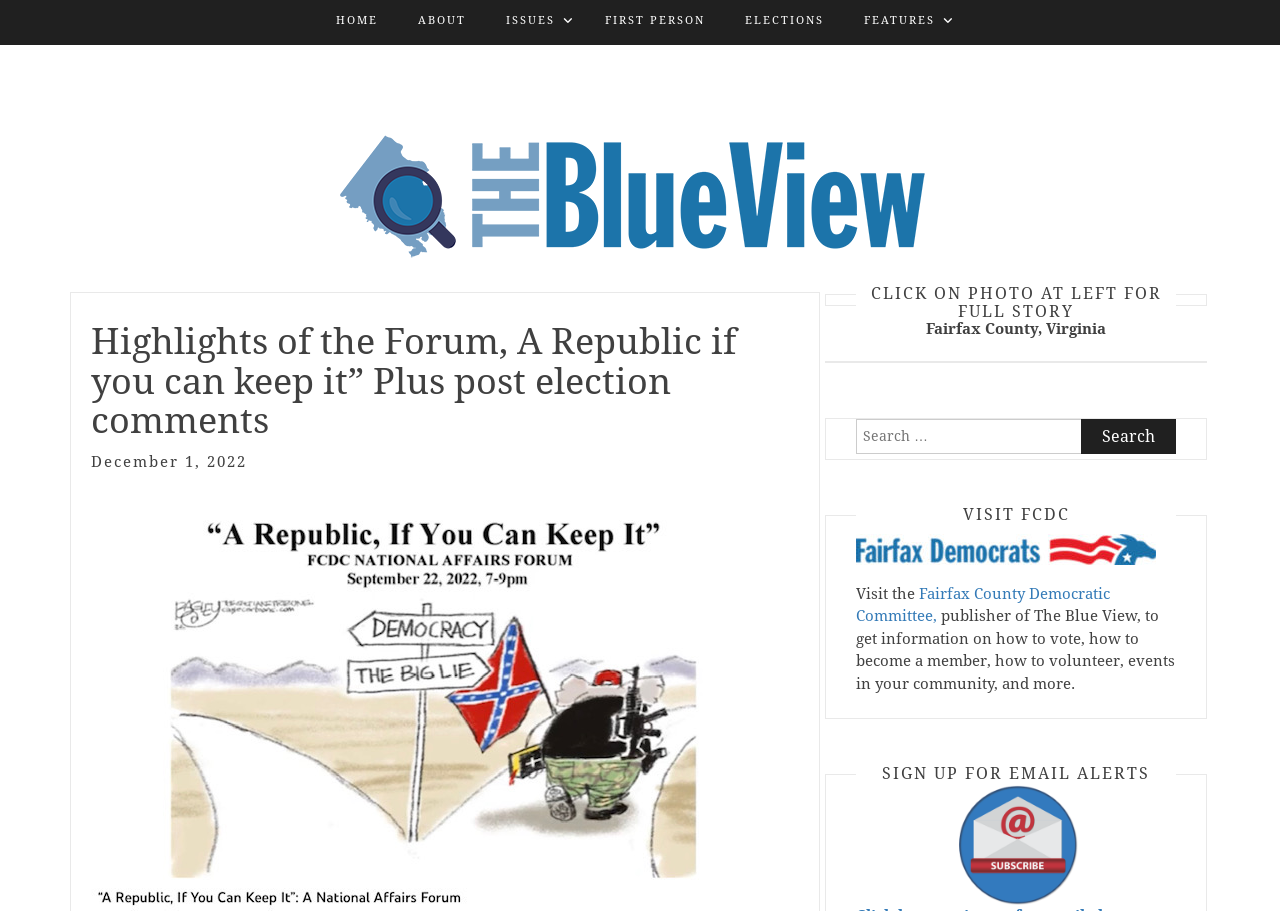Please identify and generate the text content of the webpage's main heading.

Highlights of the Forum, A Republic if you can keep it” Plus post election comments